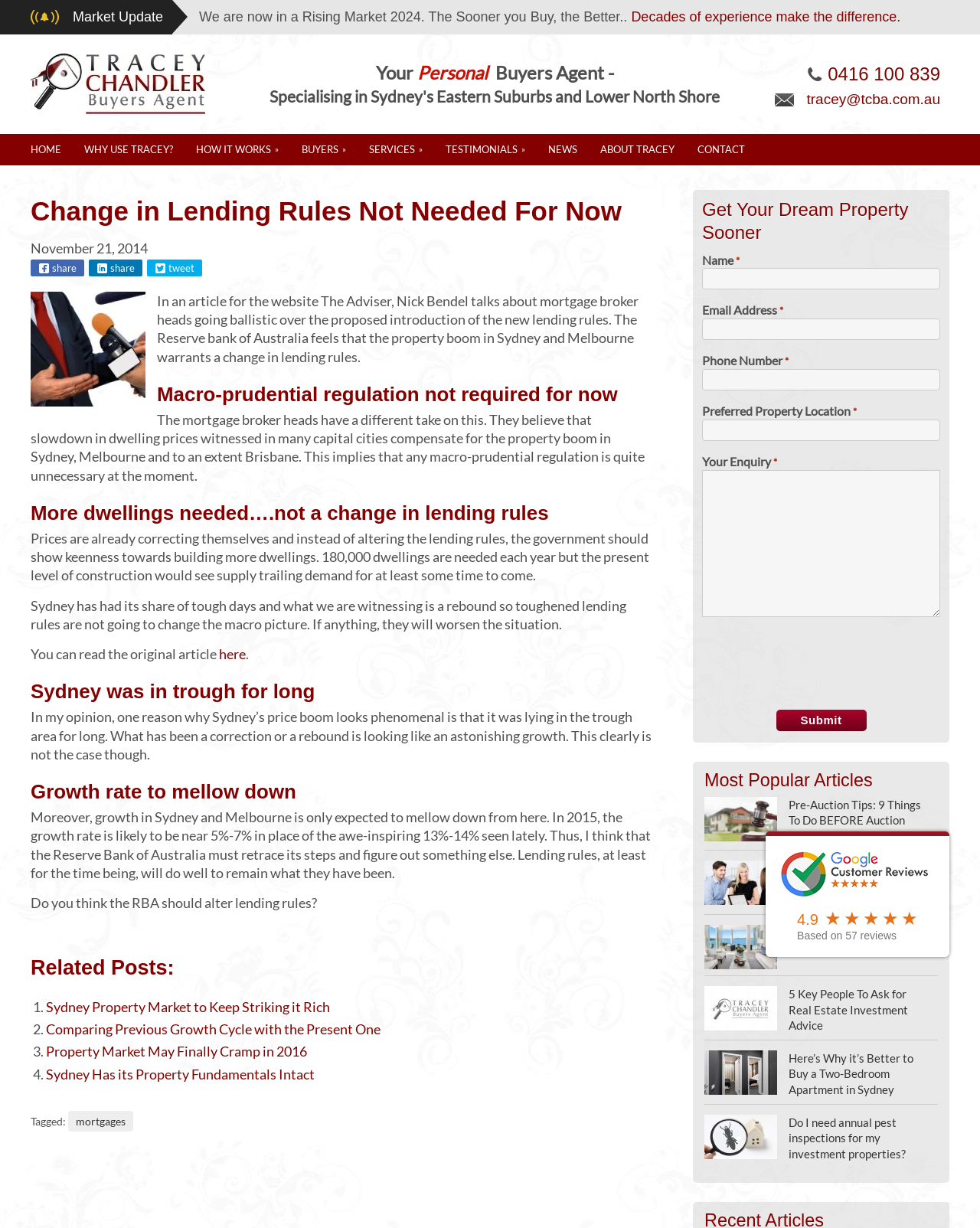Please respond to the question using a single word or phrase:
What is the topic of the article?

Change in Lending Rules